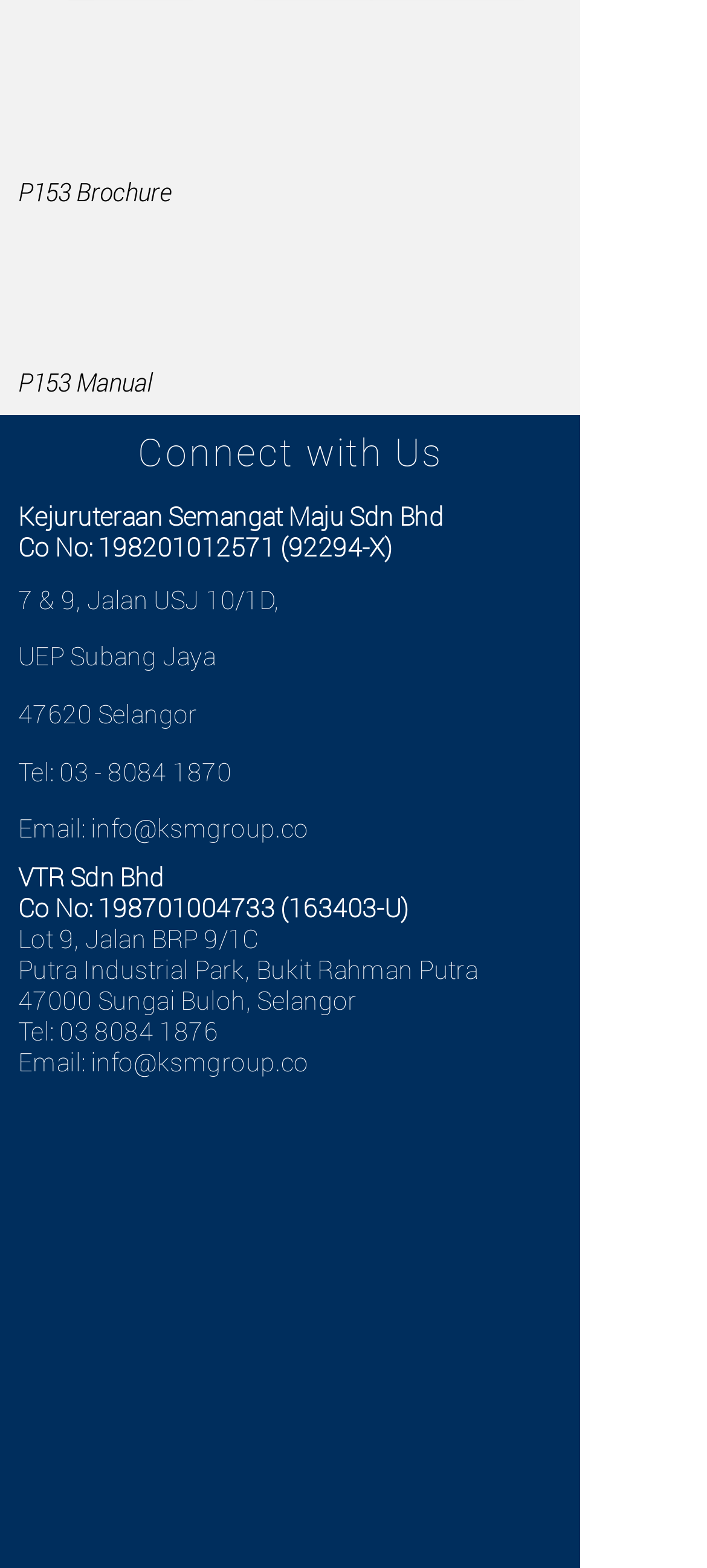Kindly determine the bounding box coordinates for the area that needs to be clicked to execute this instruction: "Visit Twitter page".

[0.254, 0.719, 0.331, 0.754]